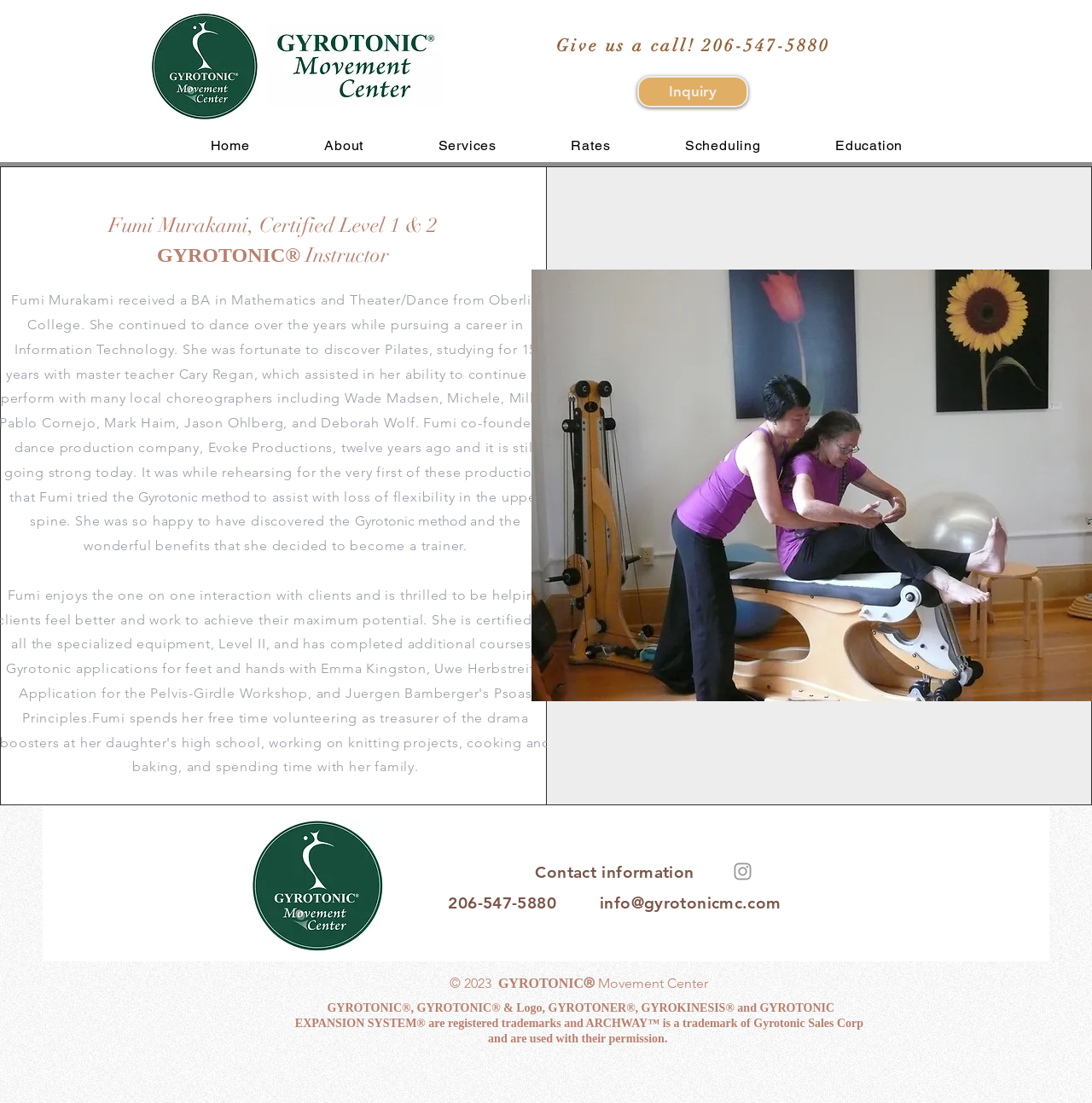From the webpage screenshot, identify the region described by aria-label="Grey Instagram Icon". Provide the bounding box coordinates as (top-left x, top-left y, bottom-right x, bottom-right y), with each value being a floating point number between 0 and 1.

[0.67, 0.78, 0.691, 0.801]